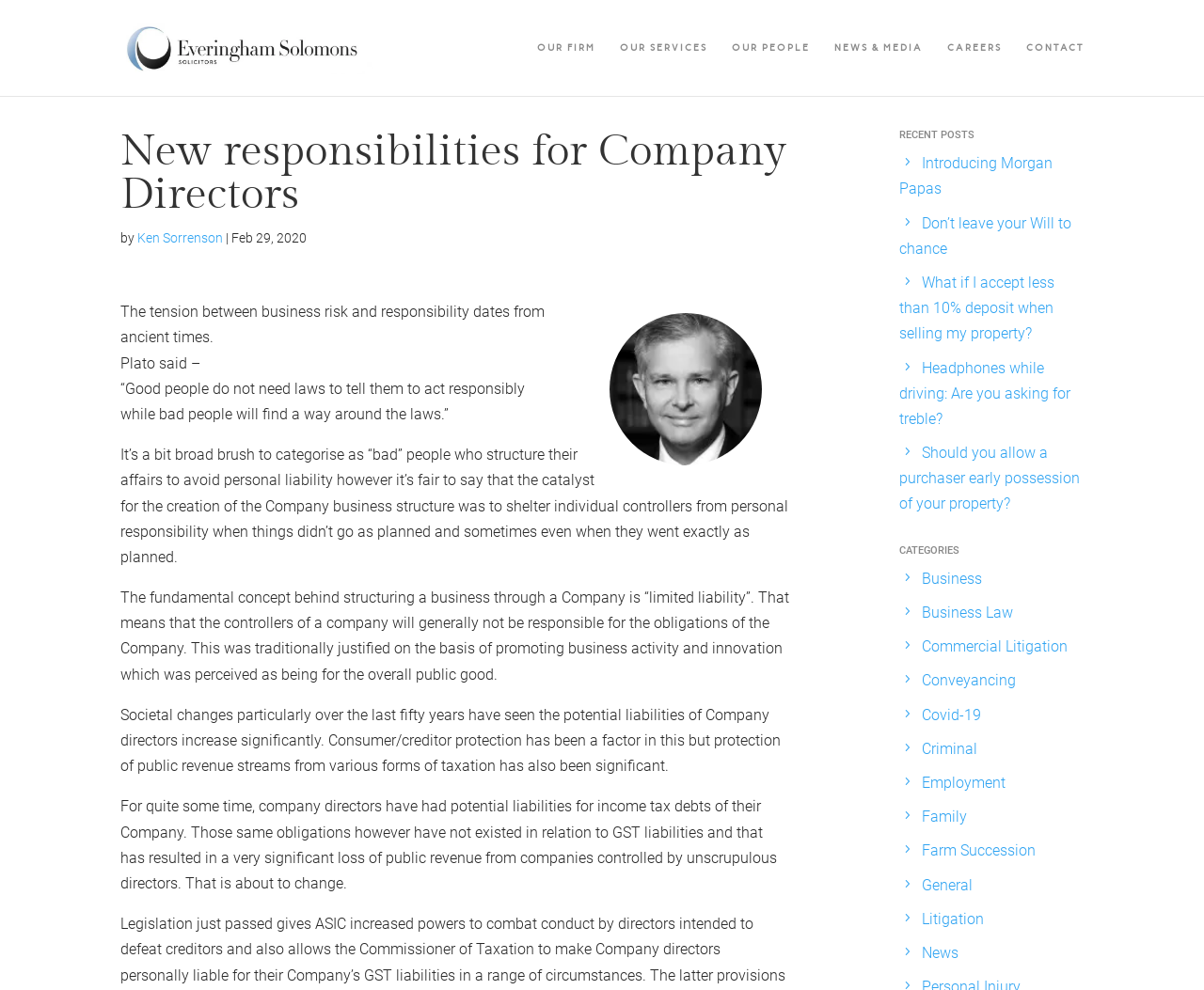Answer the question in one word or a short phrase:
Who wrote the article 'New responsibilities for Company Directors'?

Ken Sorrenson